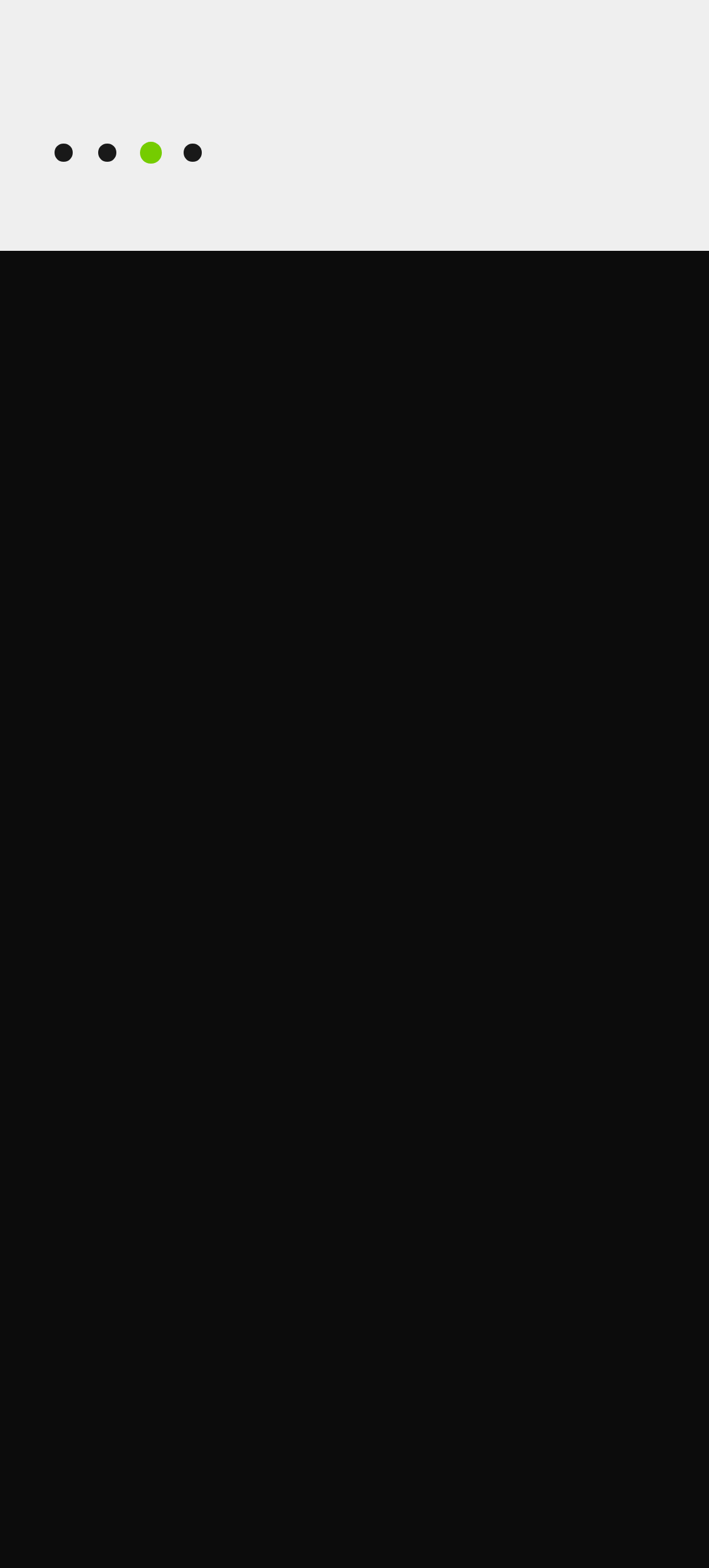Identify the bounding box coordinates of the region that needs to be clicked to carry out this instruction: "Login to account". Provide these coordinates as four float numbers ranging from 0 to 1, i.e., [left, top, right, bottom].

[0.077, 0.825, 0.156, 0.843]